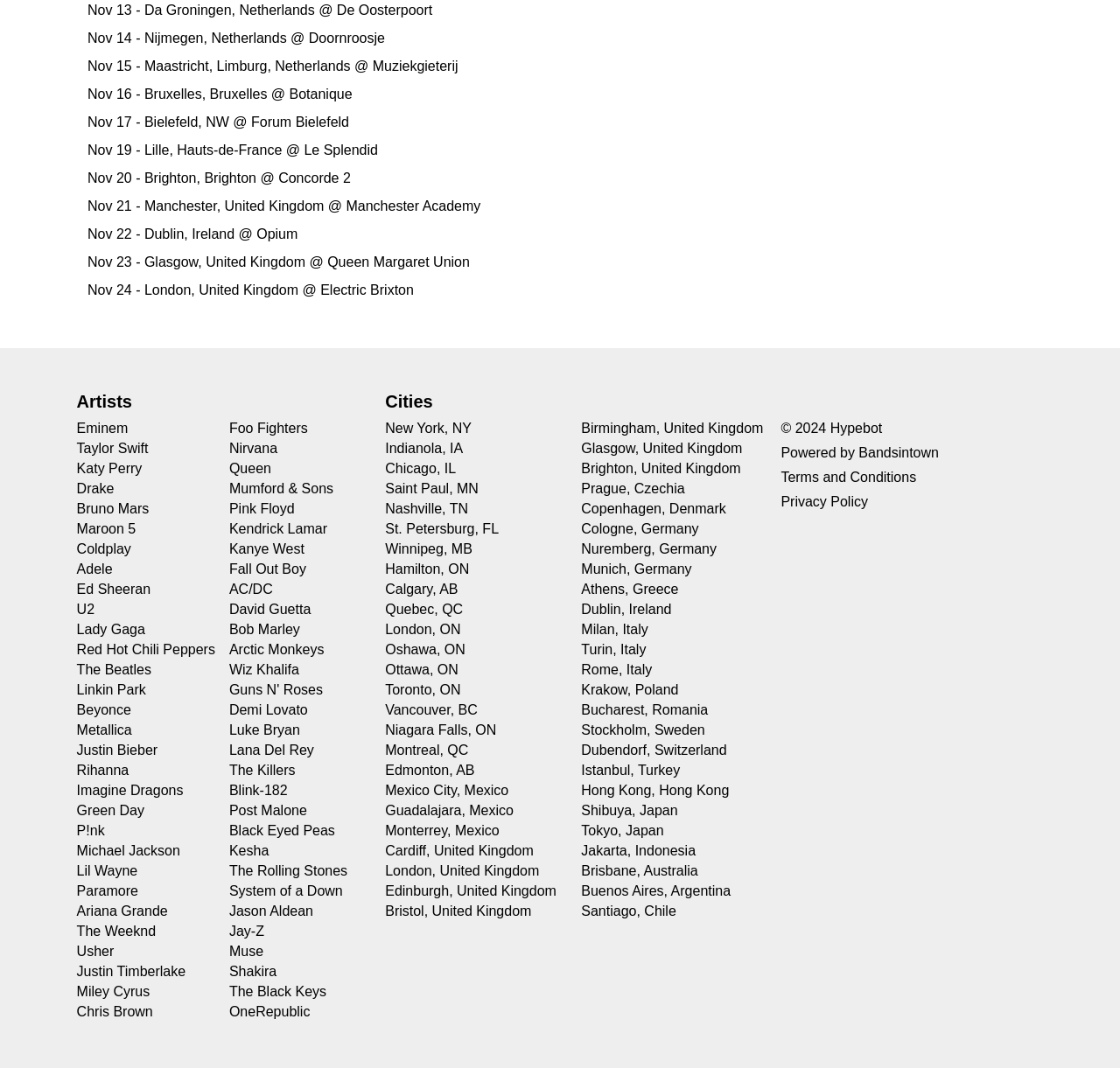Using the format (top-left x, top-left y, bottom-right x, bottom-right y), provide the bounding box coordinates for the described UI element. All values should be floating point numbers between 0 and 1: Eminem

[0.068, 0.394, 0.114, 0.409]